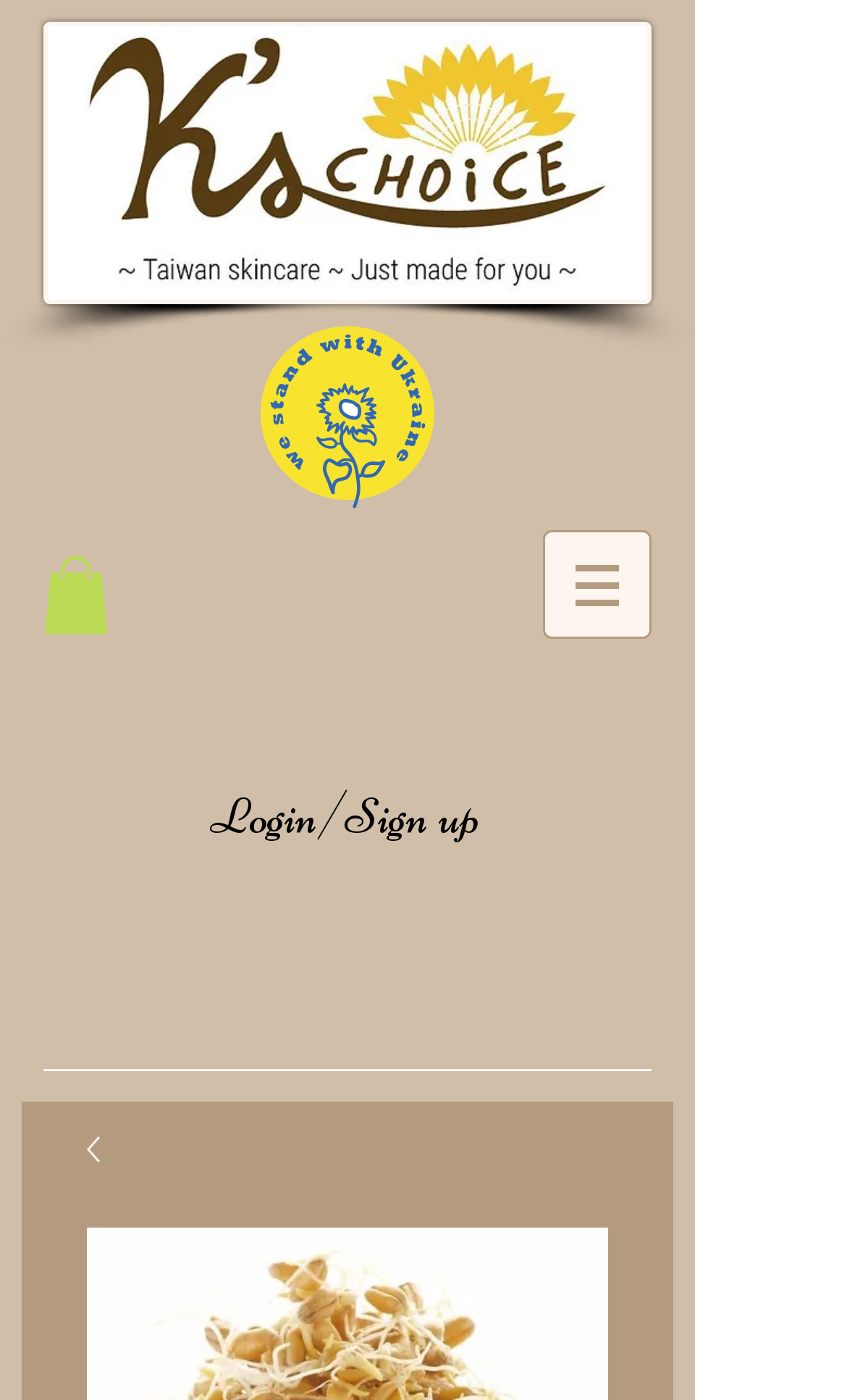What is the purpose of the image on the top left?
Using the visual information, answer the question in a single word or phrase.

Logo